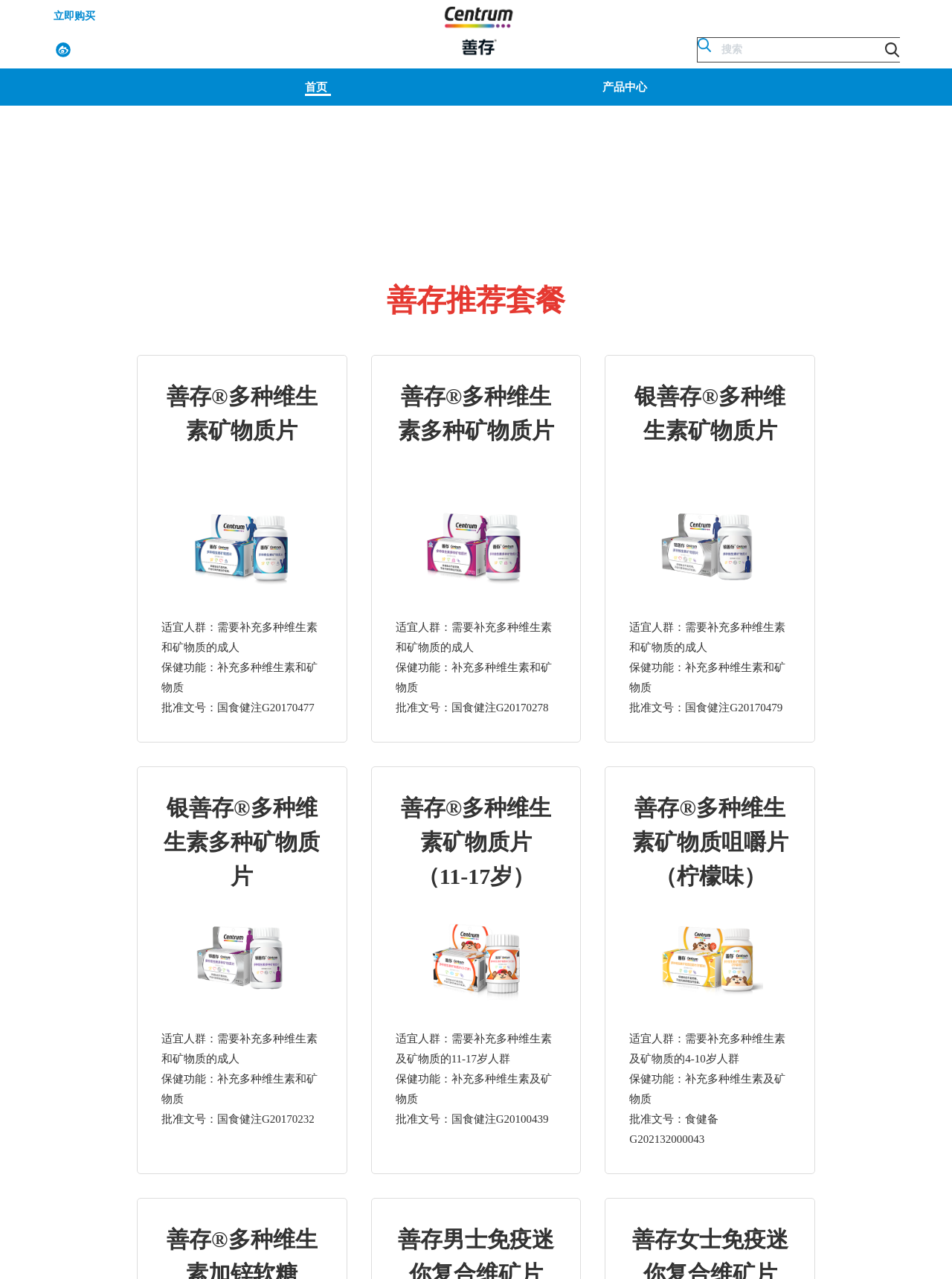Identify the bounding box coordinates of the element to click to follow this instruction: 'Learn more about  Centrum products'. Ensure the coordinates are four float values between 0 and 1, provided as [left, top, right, bottom].

[0.445, 0.01, 0.555, 0.039]